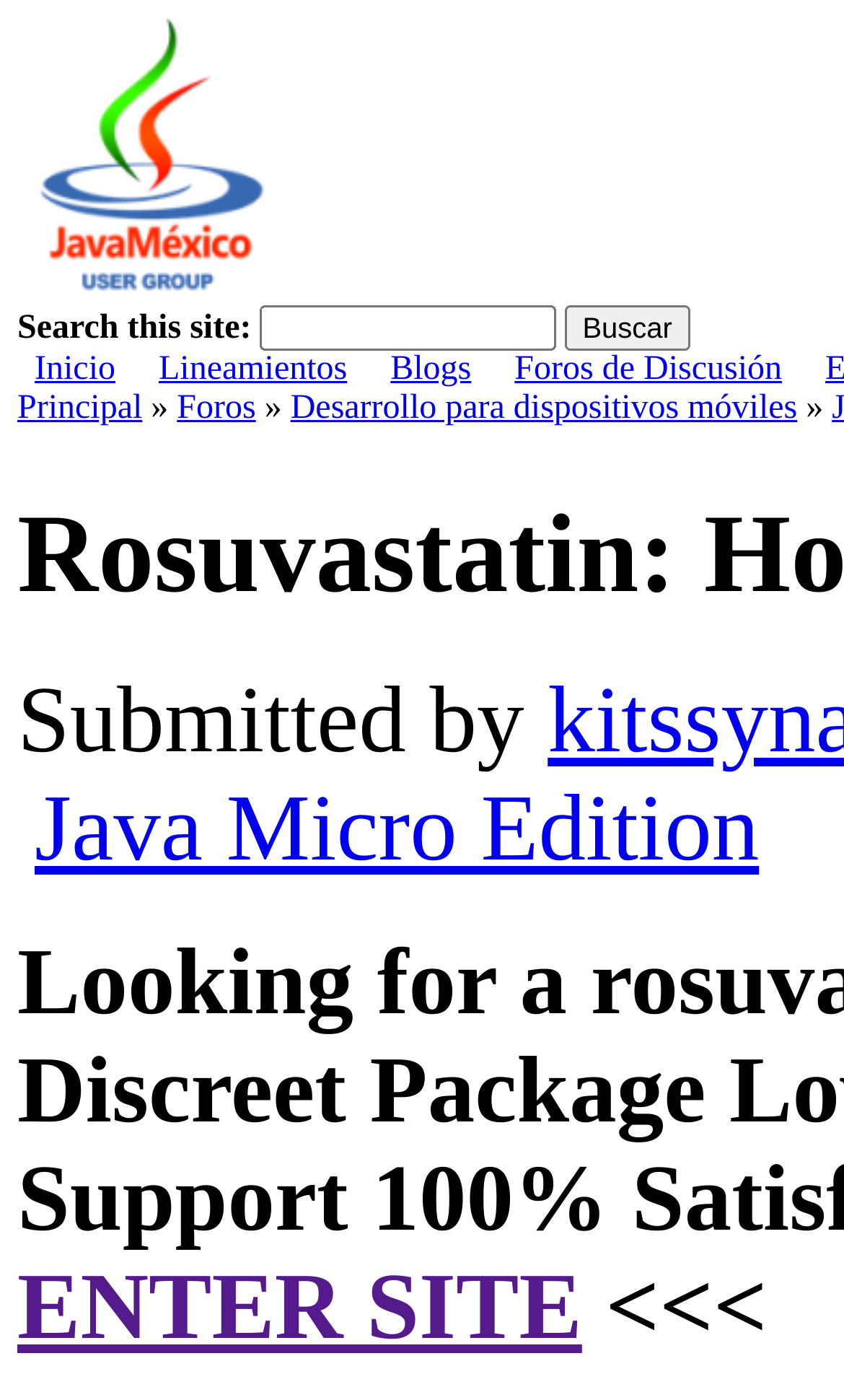Could you locate the bounding box coordinates for the section that should be clicked to accomplish this task: "Go to the Inicio page".

[0.041, 0.251, 0.137, 0.277]